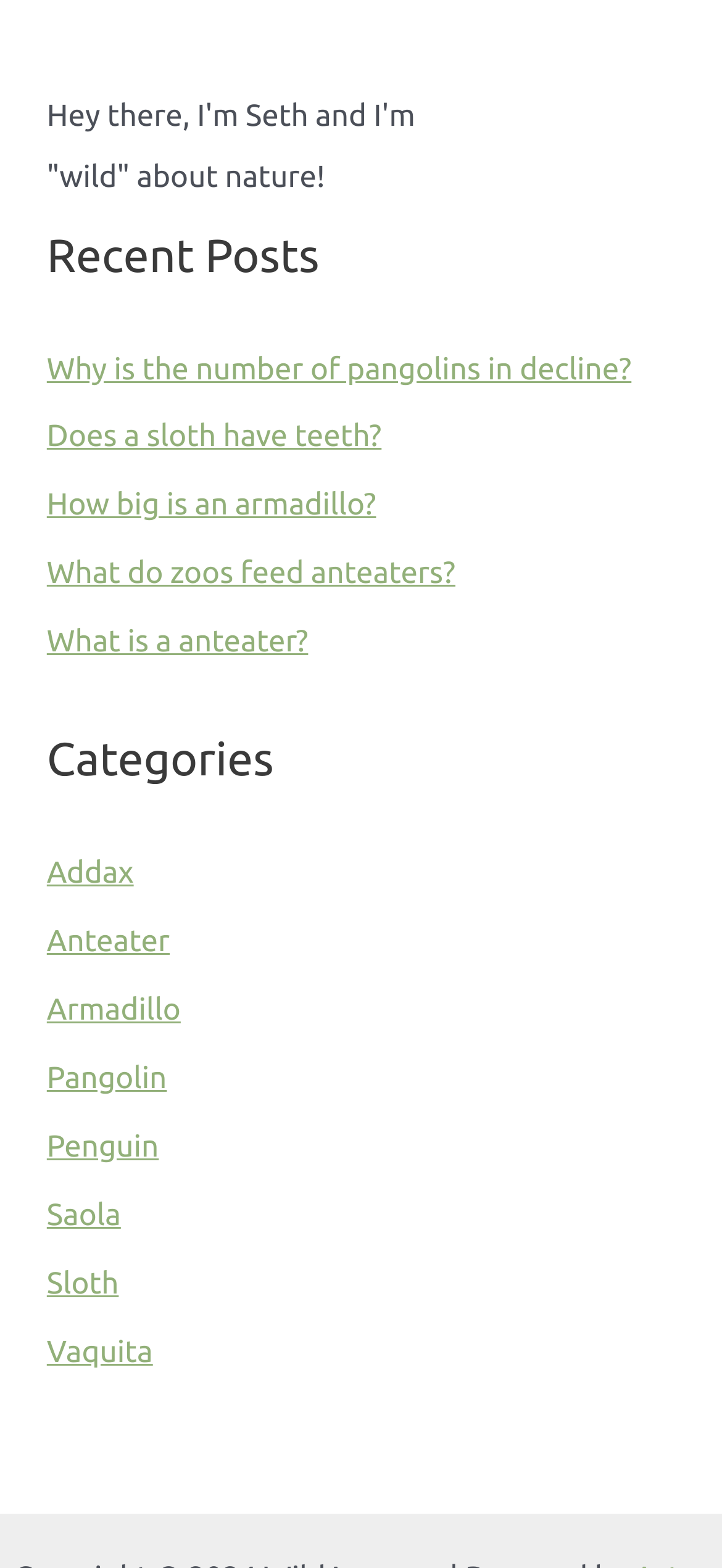Please identify the bounding box coordinates of where to click in order to follow the instruction: "Find out what zoos feed anteaters".

[0.065, 0.356, 0.631, 0.377]